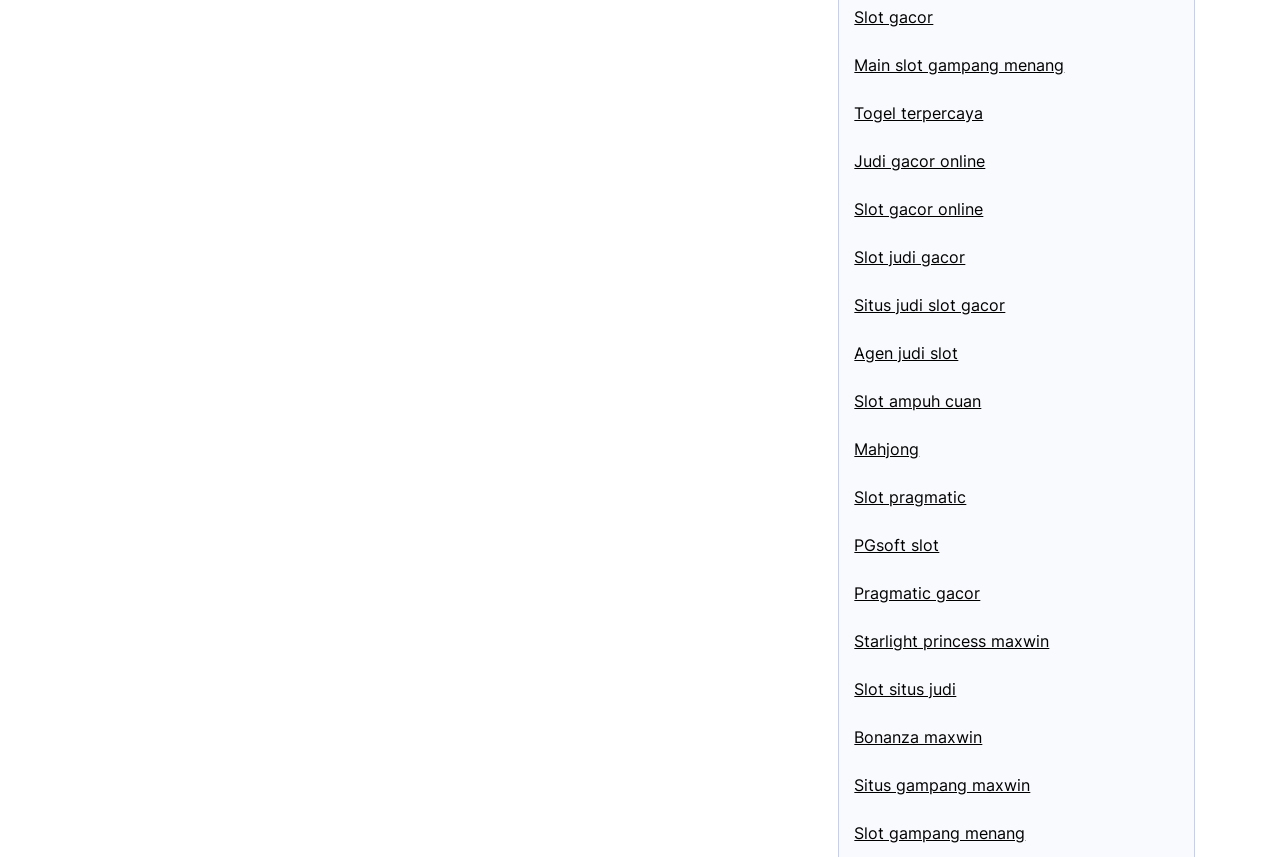Identify the bounding box coordinates of the section that should be clicked to achieve the task described: "Check out Judi gacor online".

[0.667, 0.176, 0.77, 0.199]